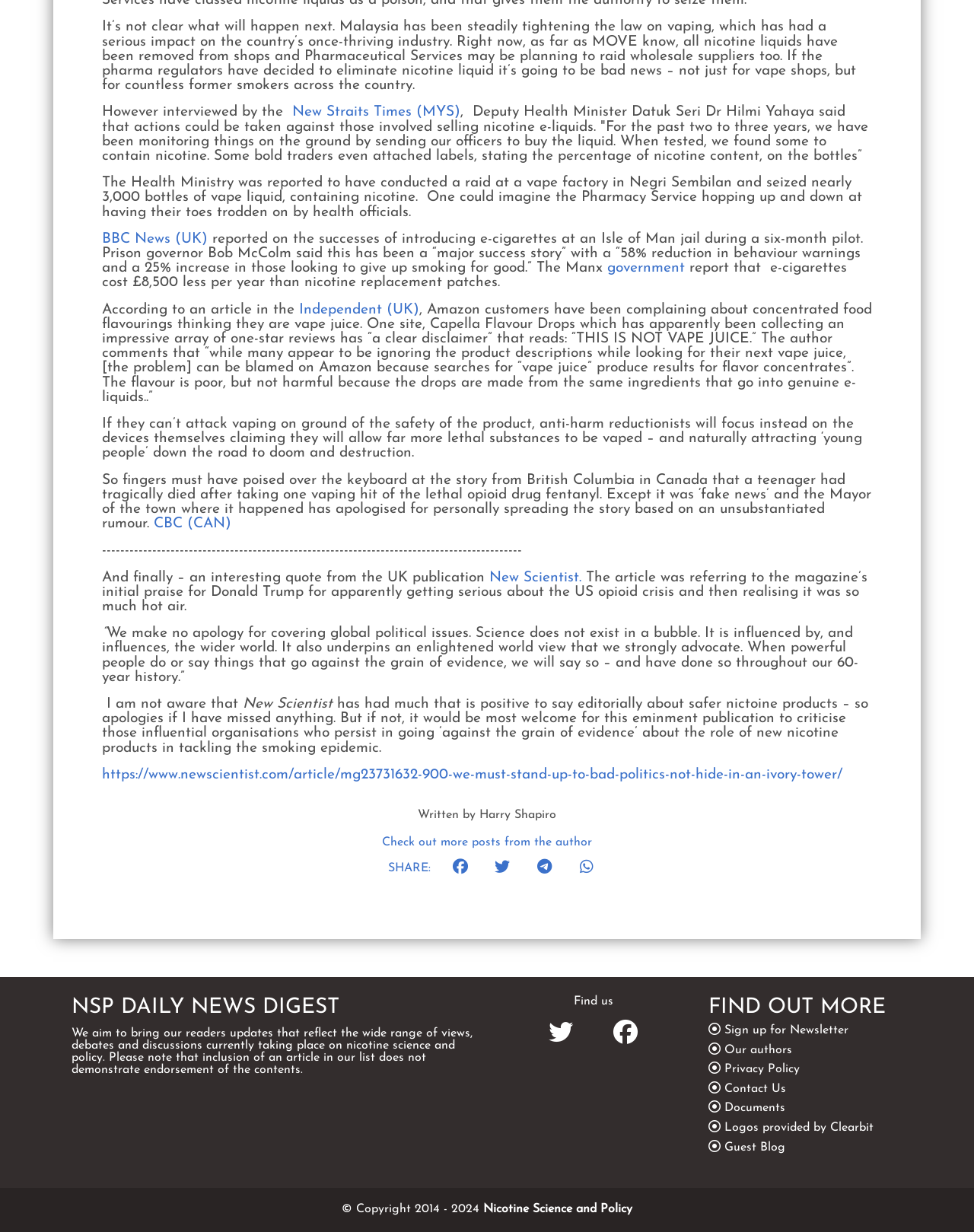What is the name of the publication that is quoted in the article?
Look at the screenshot and give a one-word or phrase answer.

New Scientist